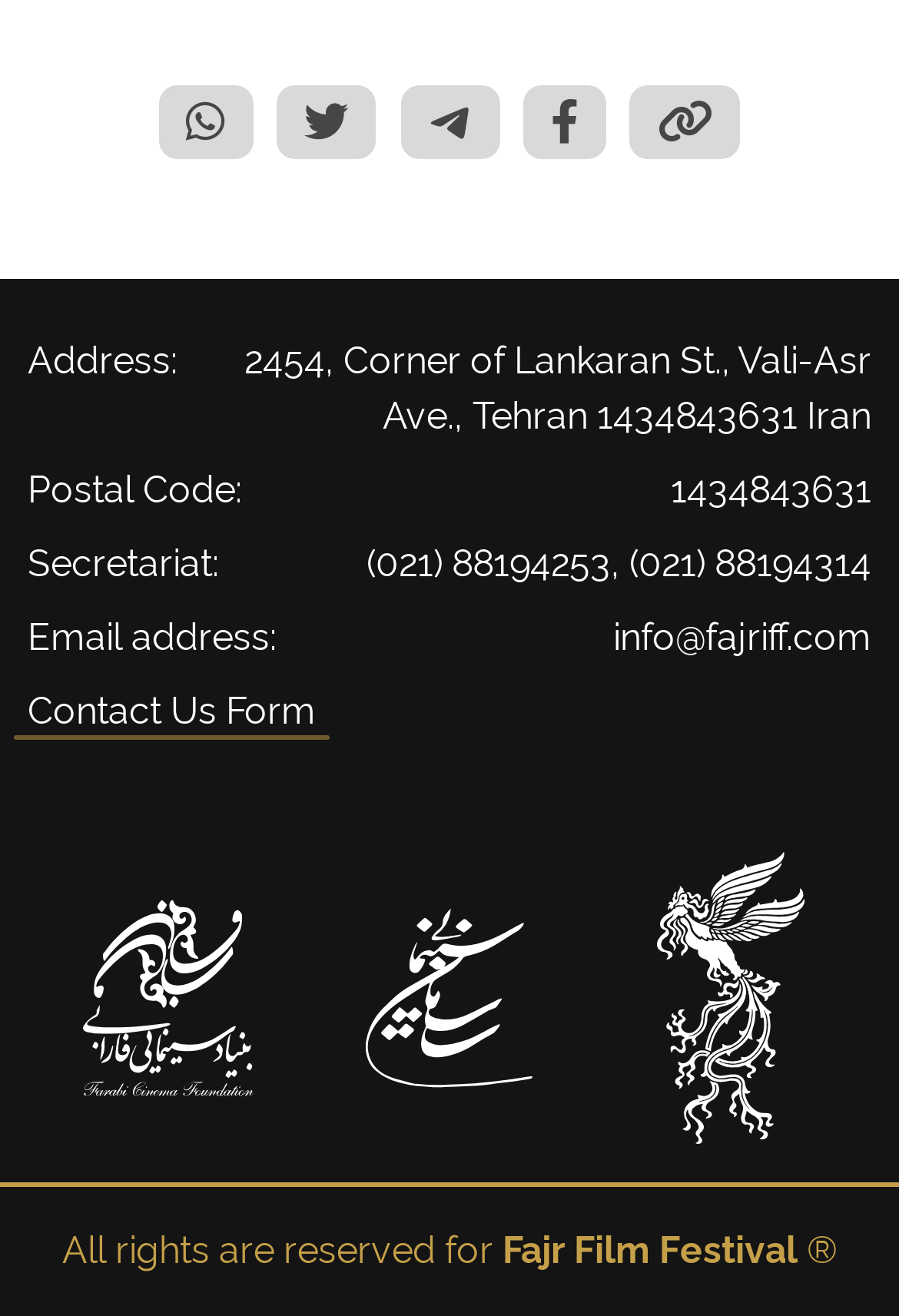Could you indicate the bounding box coordinates of the region to click in order to complete this instruction: "Check the contact number".

[0.408, 0.411, 0.969, 0.444]